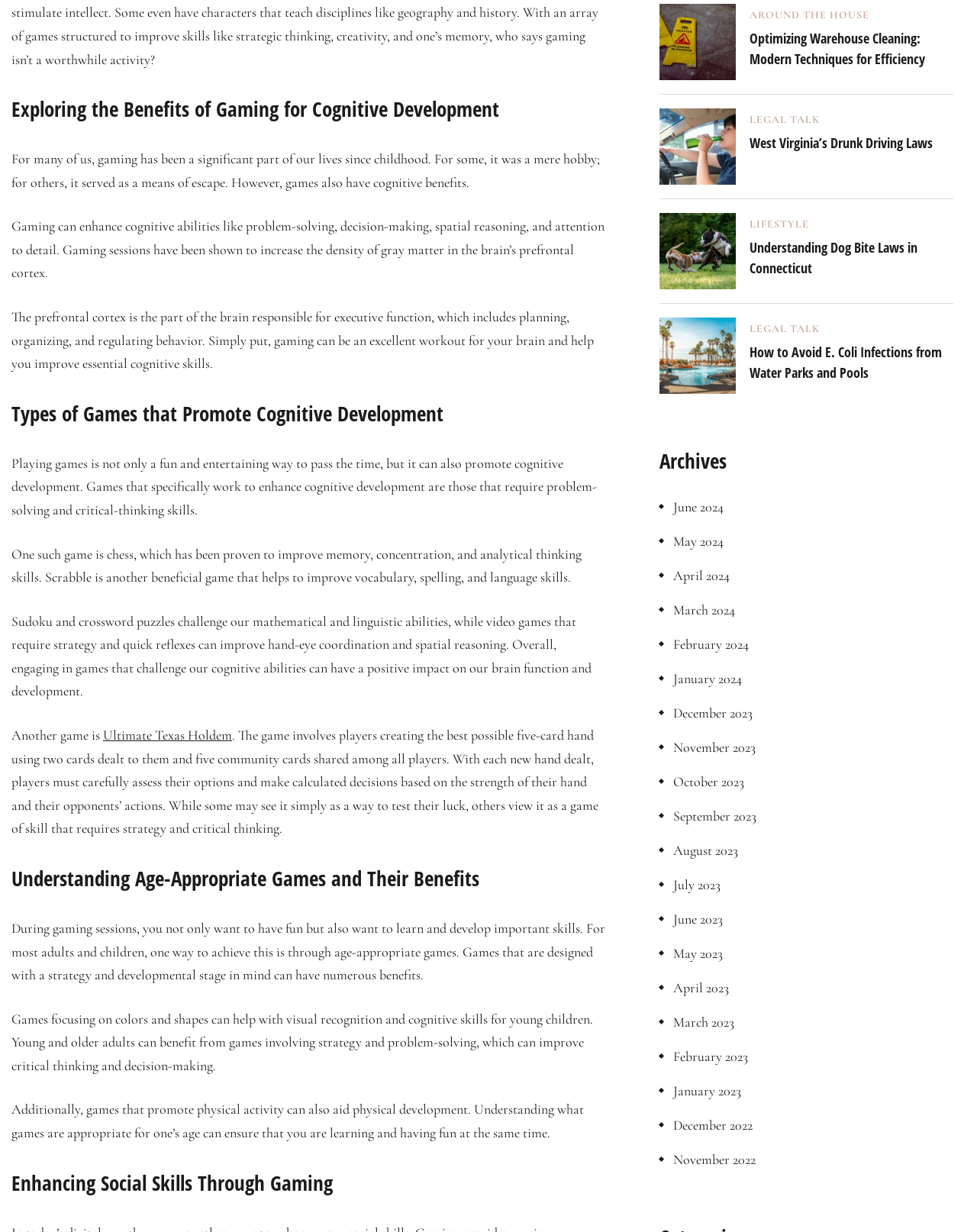What is the main topic of the webpage?
Based on the content of the image, thoroughly explain and answer the question.

The webpage is primarily focused on the benefits of gaming for cognitive development, as evident from the headings and text content.